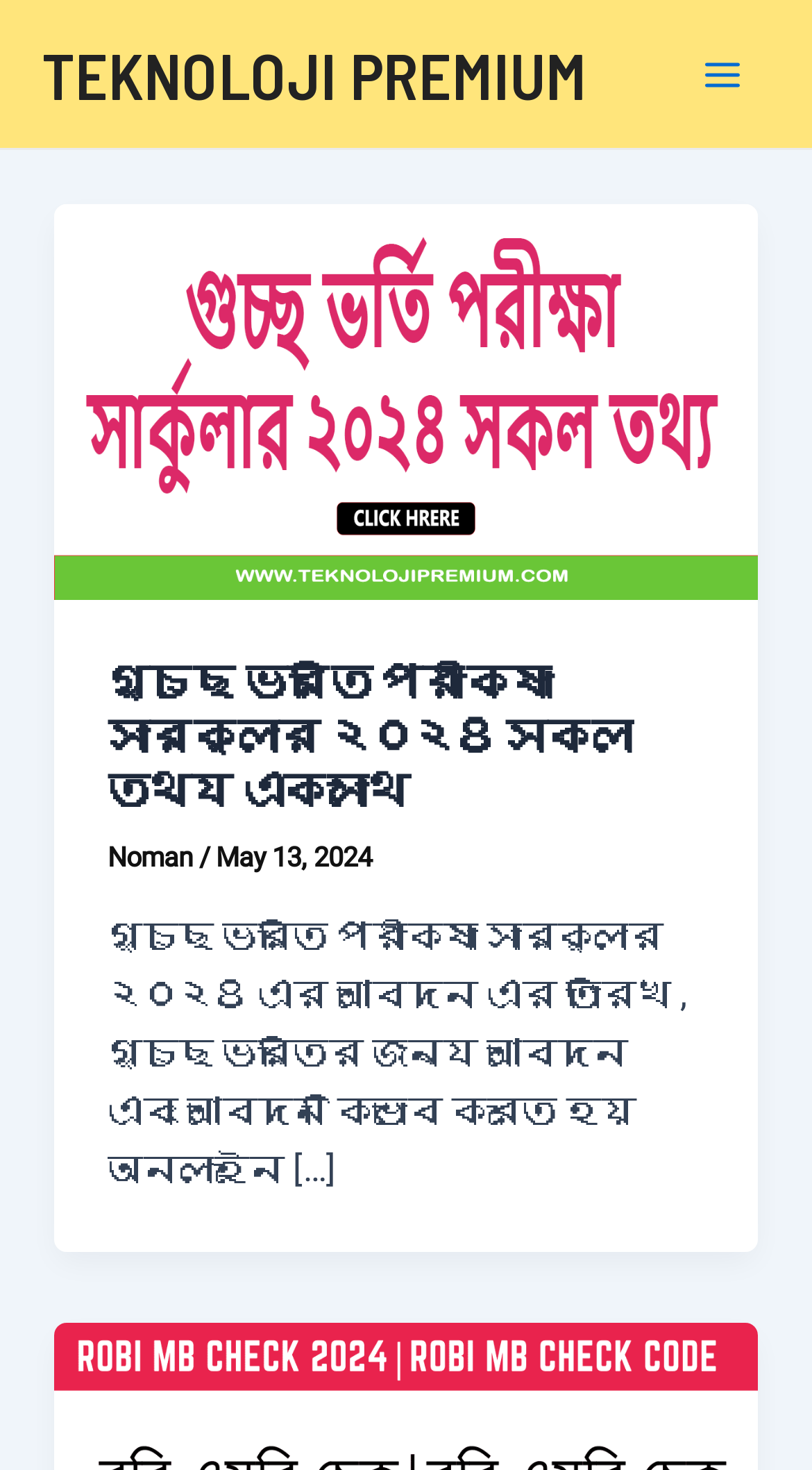Create an elaborate caption for the webpage.

This webpage is about teknoloji premium, a platform that provides information on internet offers, minutes offers, and SMS offers from various telecom operators such as Grameenphone, Robi, Airtel, Banglalink, and Teletalk.

At the top left of the page, there is a link to "TEKNOLOJI PREMIUM". Next to it, on the top right, is a button labeled "Main Menu" with an image icon. Below the top section, there is a large article that occupies most of the page.

The article contains a link to "গুচ্ছ ভর্তি পরীক্ষা সার্কুলার ২০২৪" (Admission Circular 2024) with an associated image. Below this link, there is a heading that summarizes the admission circular, providing all the necessary information. Underneath the heading, there is another link to the same admission circular.

To the right of the heading, there is a section with a link to "Noman" and a static text displaying the date "May 13, 2024". Below this section, there is a long paragraph of text that provides detailed information about the admission circular, including the application deadline, how to apply, and other relevant details.